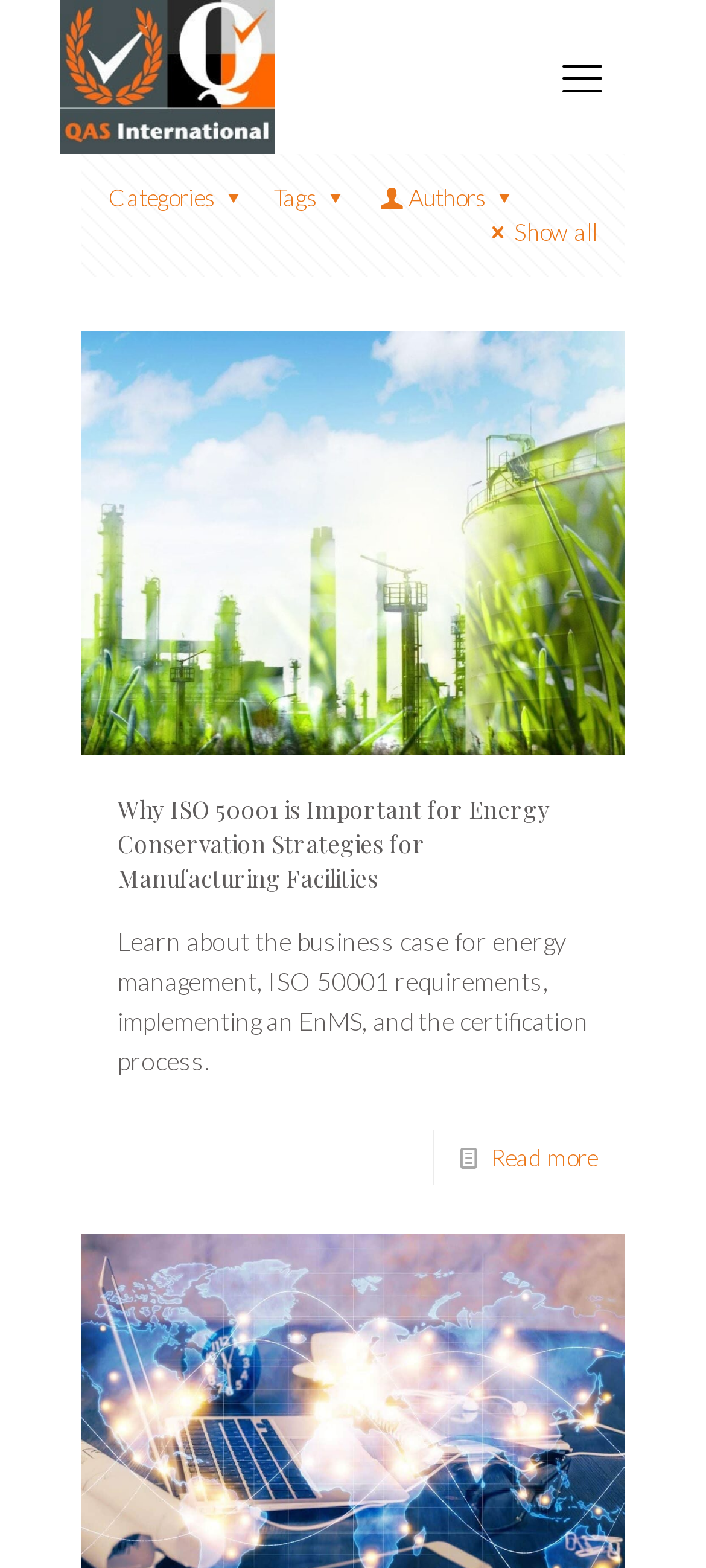Find and provide the bounding box coordinates for the UI element described here: "Tech News". The coordinates should be given as four float numbers between 0 and 1: [left, top, right, bottom].

None